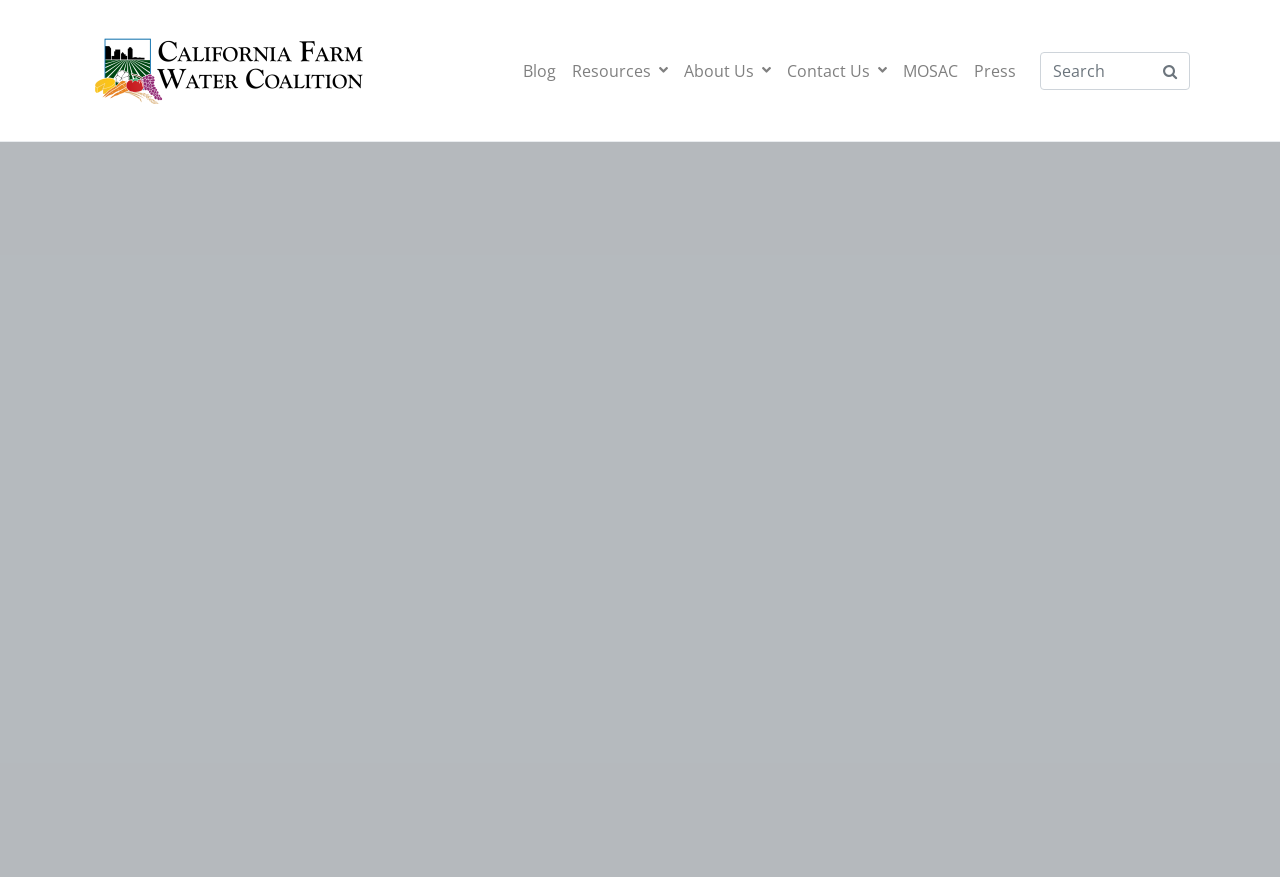Consider the image and give a detailed and elaborate answer to the question: 
What is the relative position of the 'About Us' link?

By comparing the x1 and x2 coordinates of the links in the top navigation bar, I determined that the 'About Us' link is the fourth link from the left.